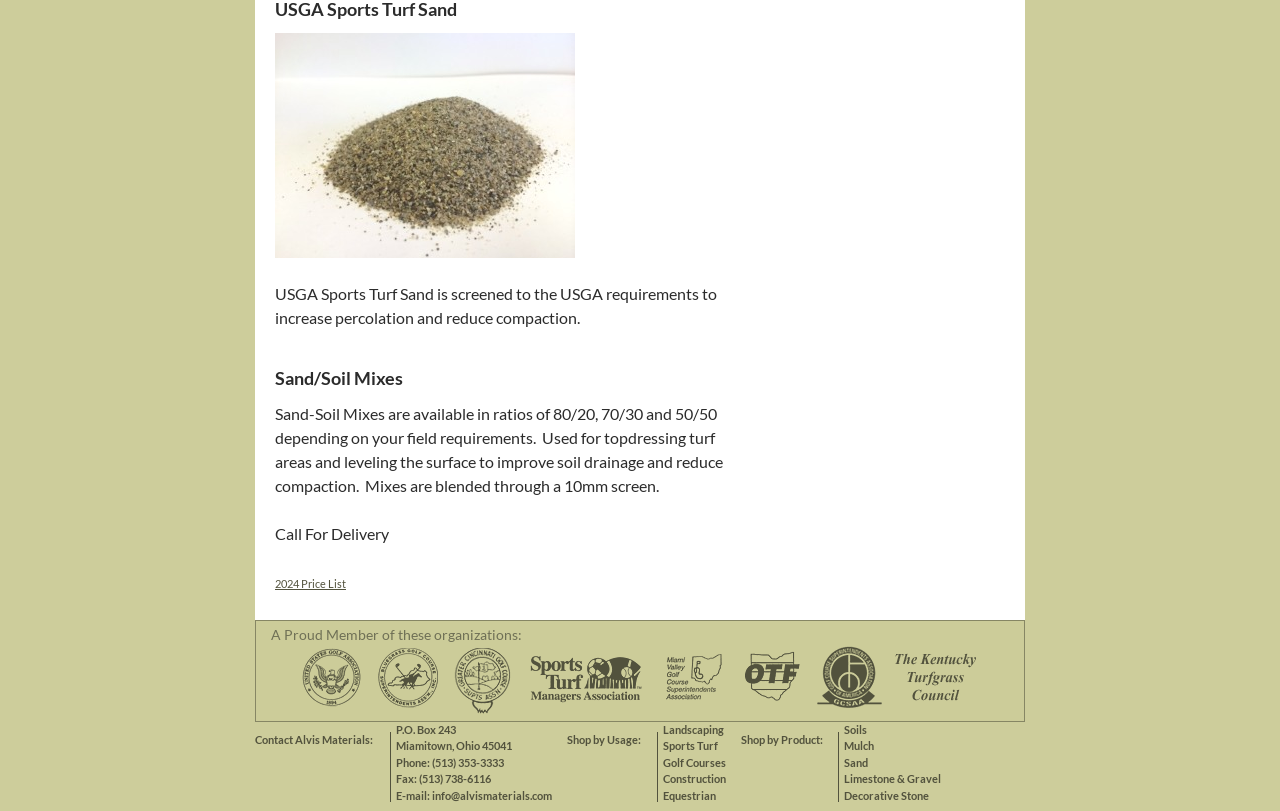Predict the bounding box coordinates for the UI element described as: "Landscaping". The coordinates should be four float numbers between 0 and 1, presented as [left, top, right, bottom].

[0.518, 0.891, 0.566, 0.907]